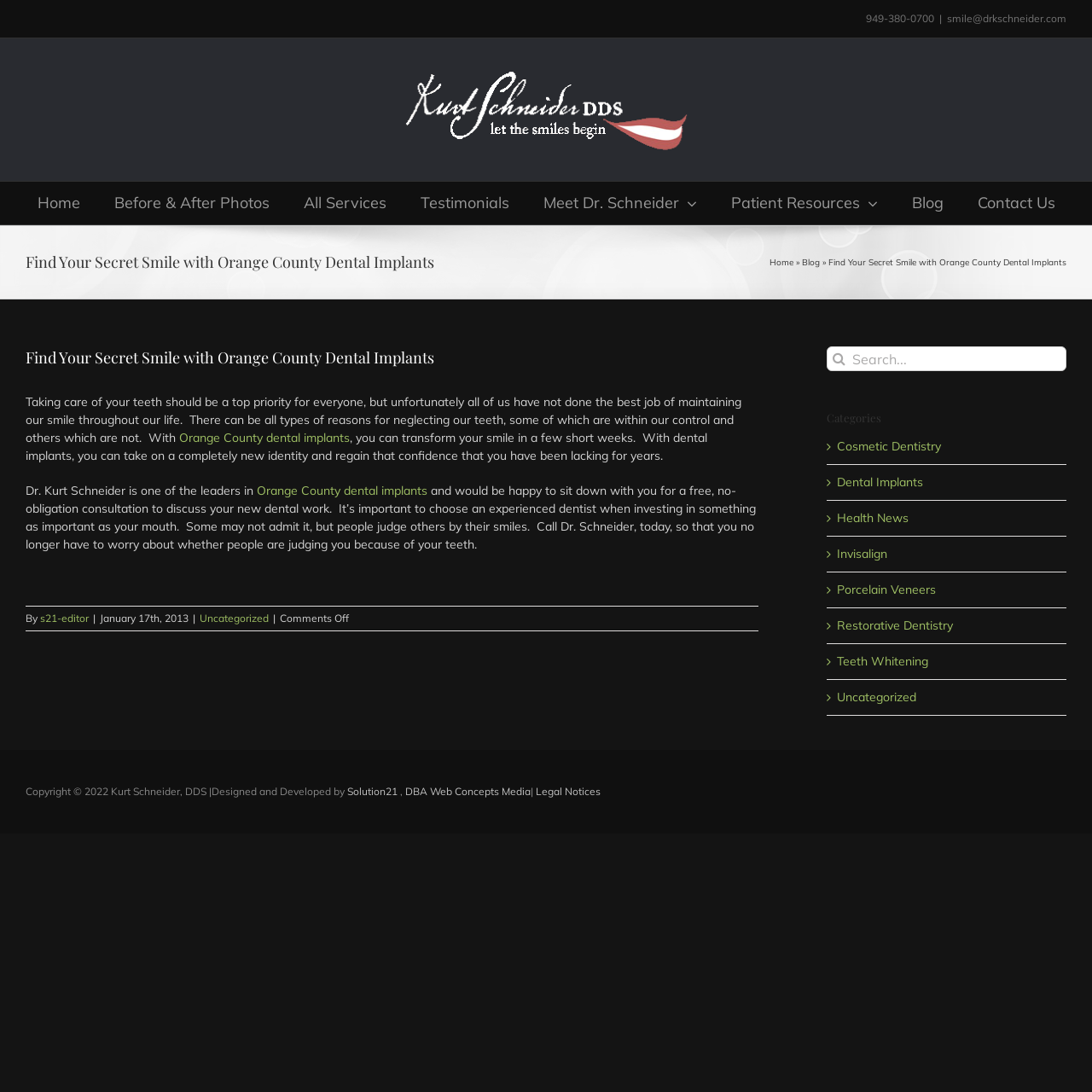Could you find the bounding box coordinates of the clickable area to complete this instruction: "Visit the home page"?

[0.034, 0.166, 0.073, 0.205]